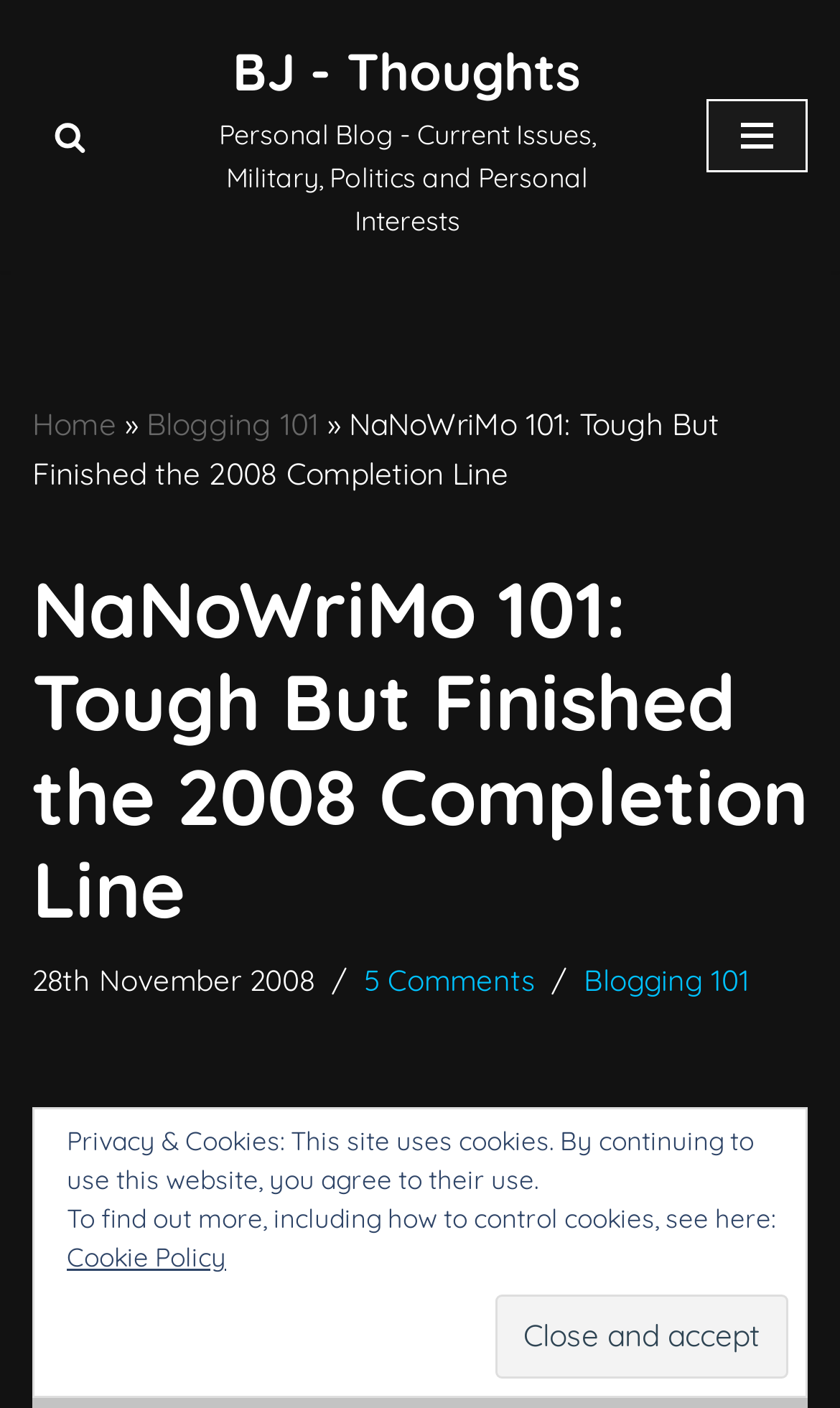Pinpoint the bounding box coordinates of the area that must be clicked to complete this instruction: "Go to BJ's blog".

[0.205, 0.021, 0.764, 0.172]